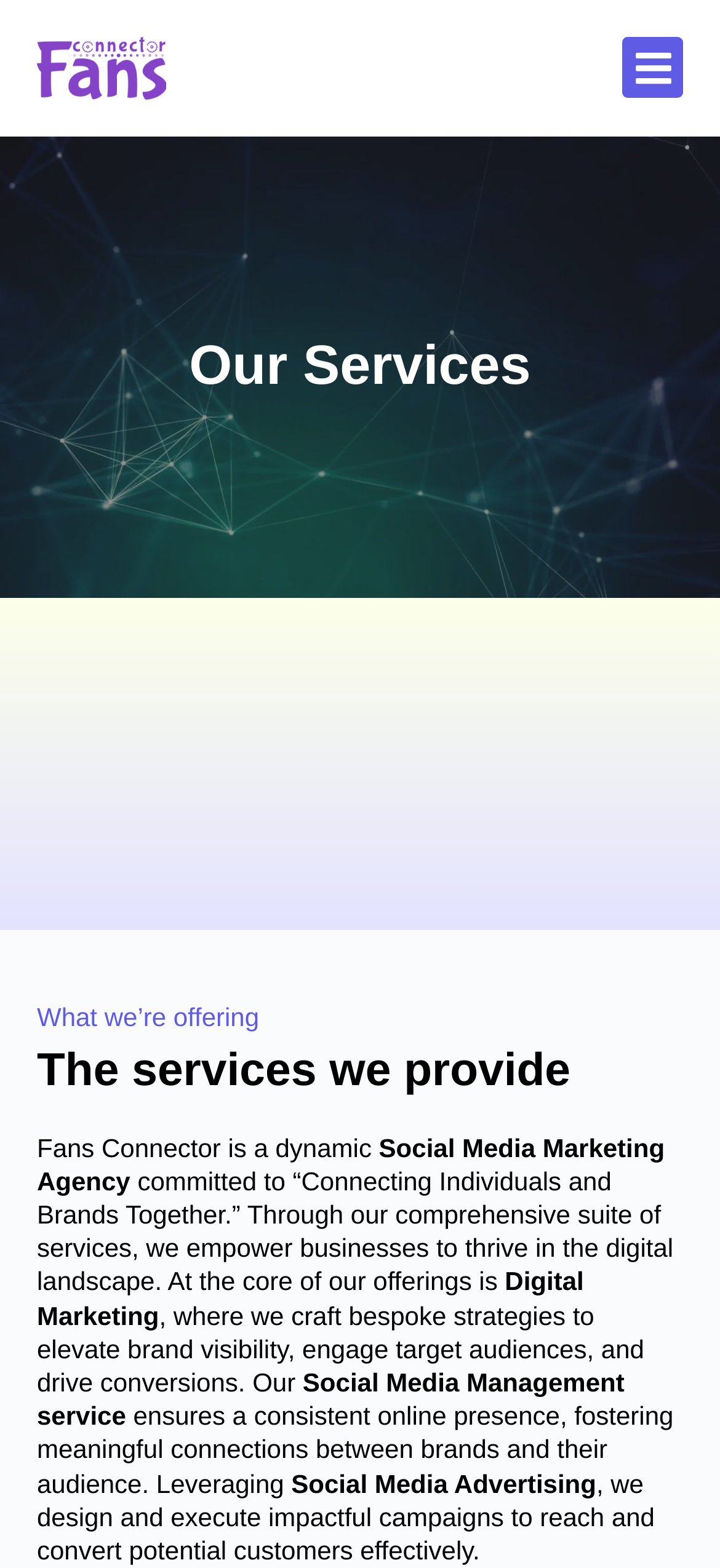Please provide a detailed answer to the question below based on the screenshot: 
What is the goal of Fans Connector's Social Media Advertising?

According to the webpage, the goal of Fans Connector's Social Media Advertising is to 'reach and convert potential customers effectively.' This is mentioned in the text content of the webpage, indicating that the purpose of Social Media Advertising is to target and convert potential customers.